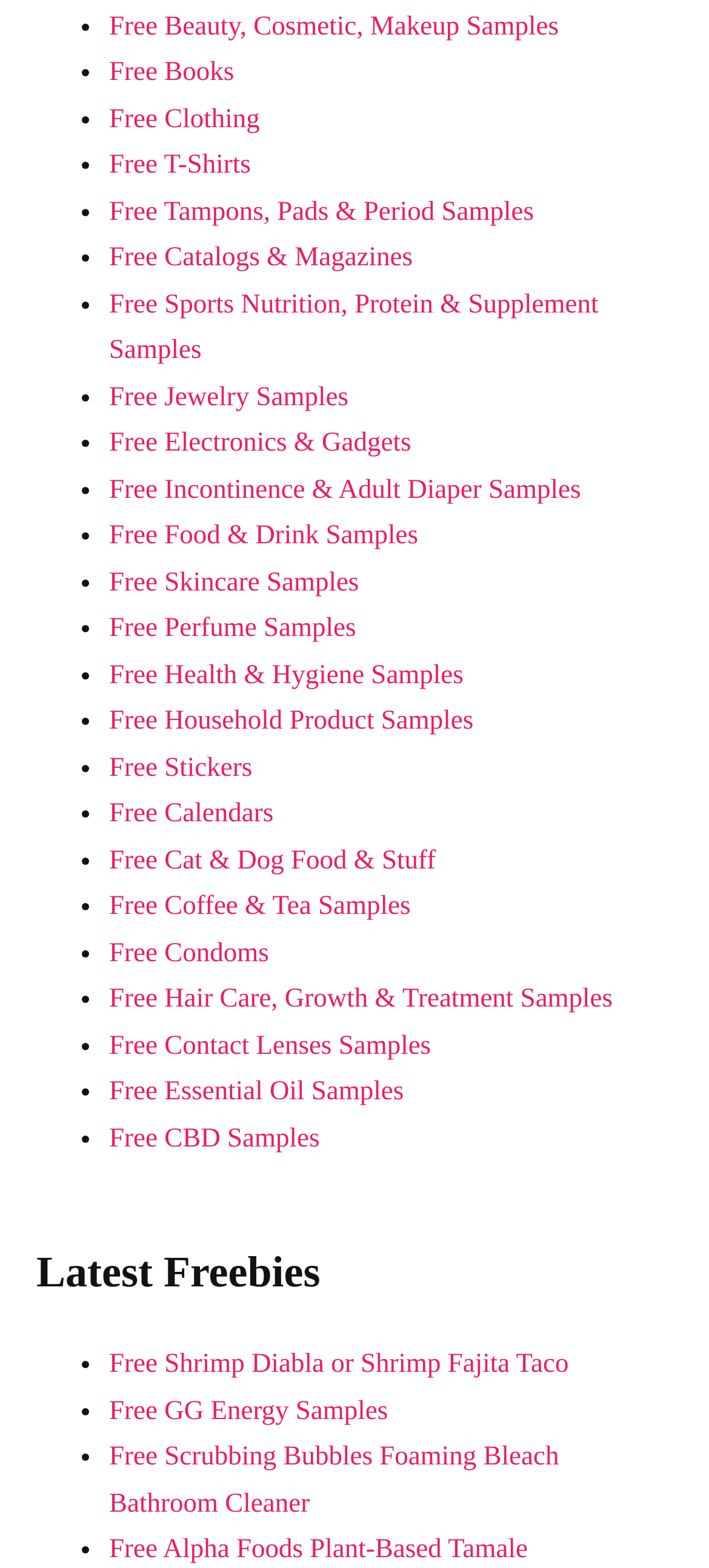How many free sample categories are listed?
Based on the image, answer the question with a single word or brief phrase.

25